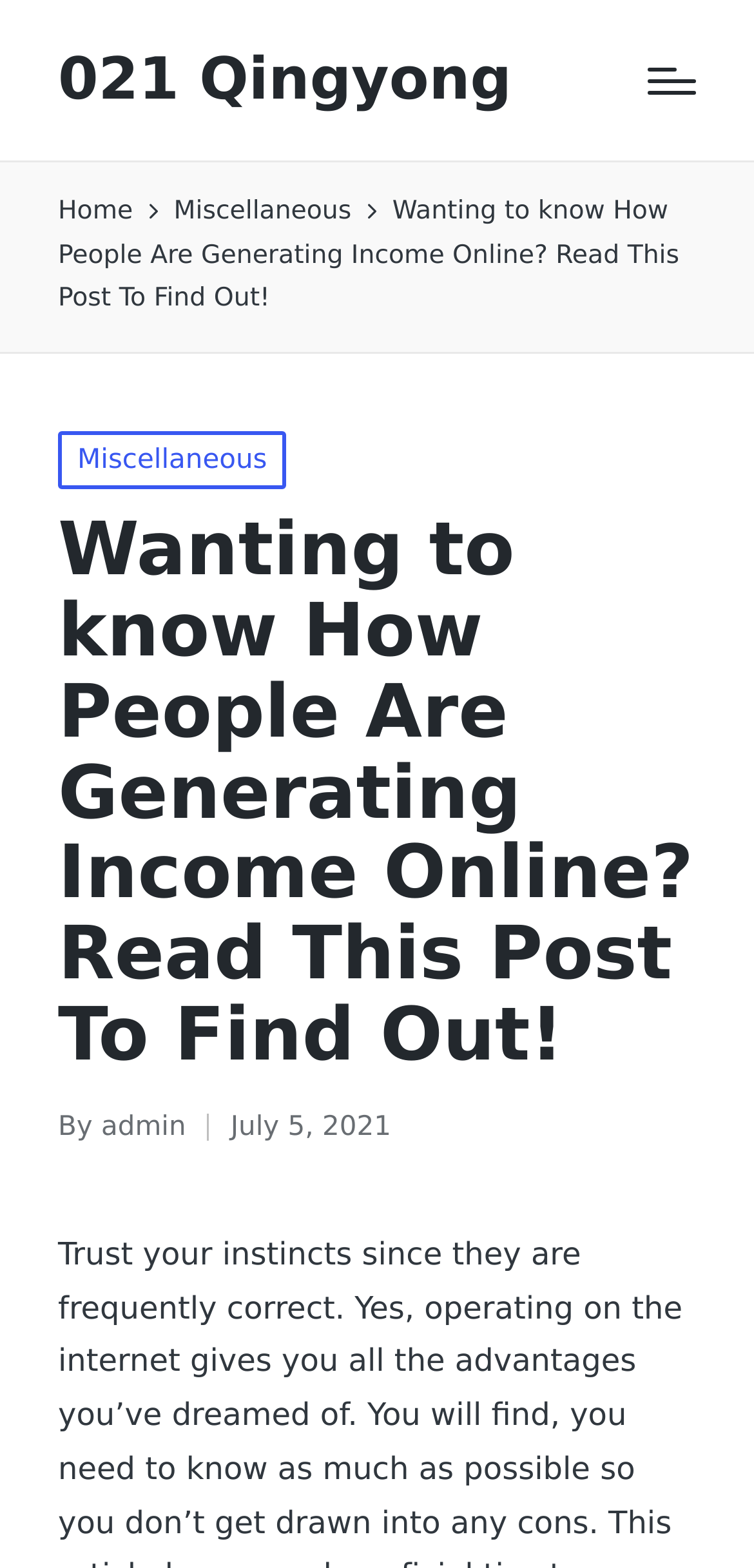Identify the bounding box for the UI element described as: "021 Qingyong". The coordinates should be four float numbers between 0 and 1, i.e., [left, top, right, bottom].

[0.077, 0.031, 0.679, 0.072]